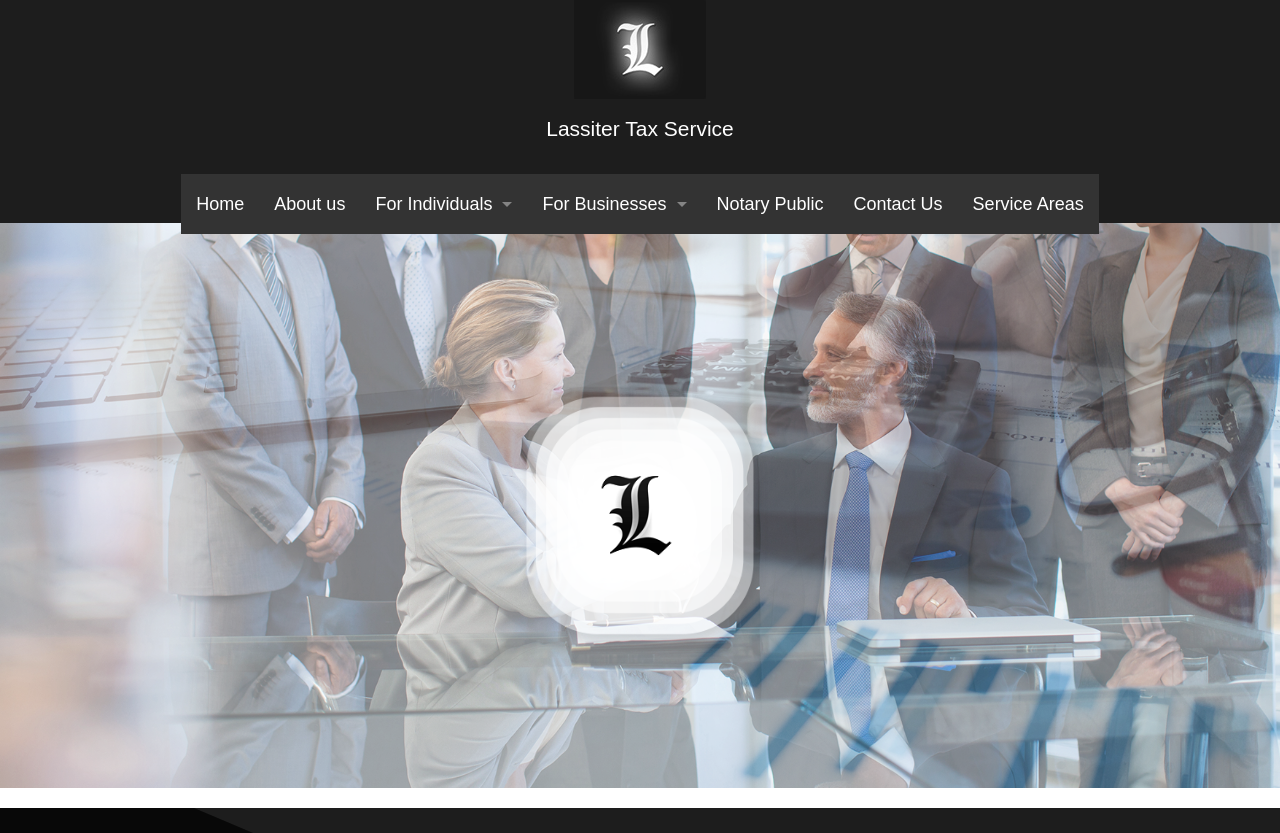What is the purpose of the 'Notary Public' service?
Please craft a detailed and exhaustive response to the question.

I couldn't find any specific information about the purpose of the 'Notary Public' service on this webpage, but it's listed as one of the services offered by the accounting firm.